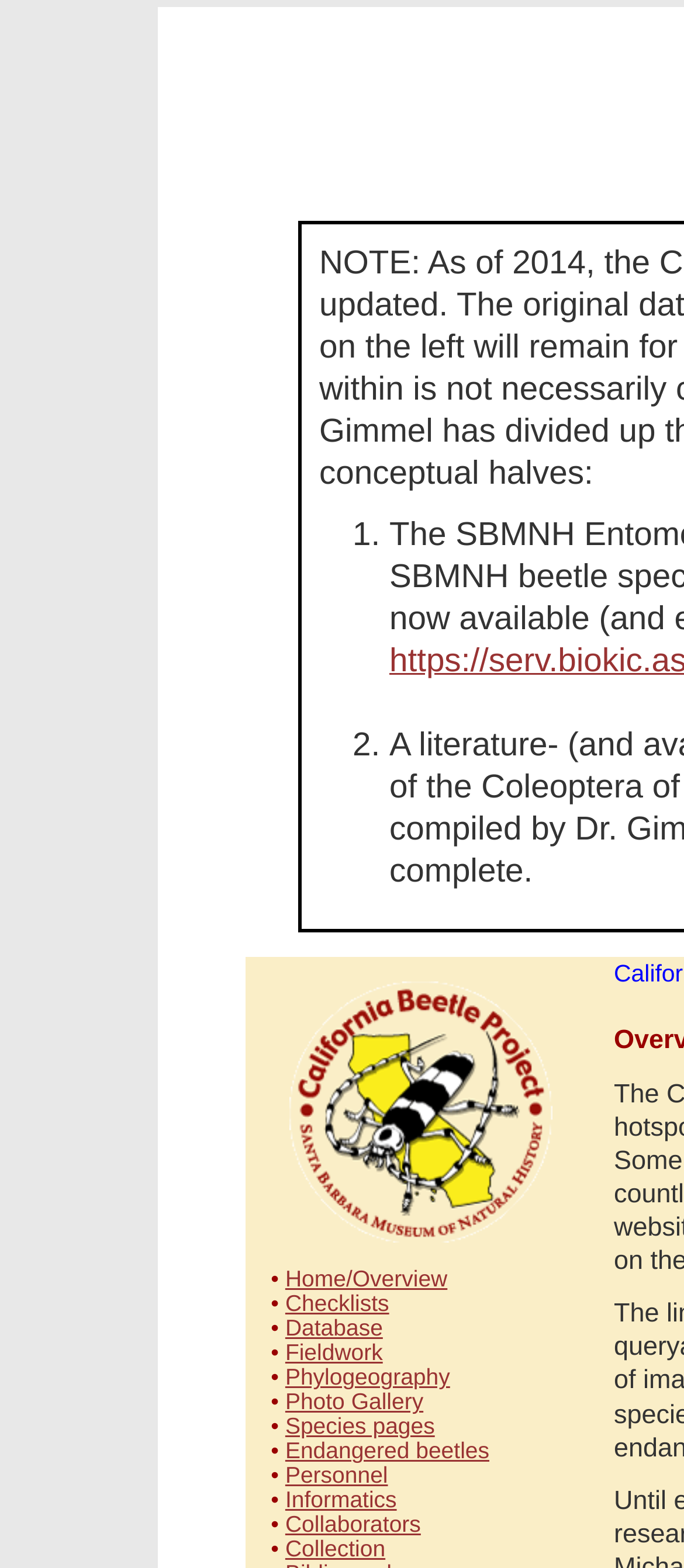Specify the bounding box coordinates for the region that must be clicked to perform the given instruction: "access database".

[0.417, 0.839, 0.56, 0.855]